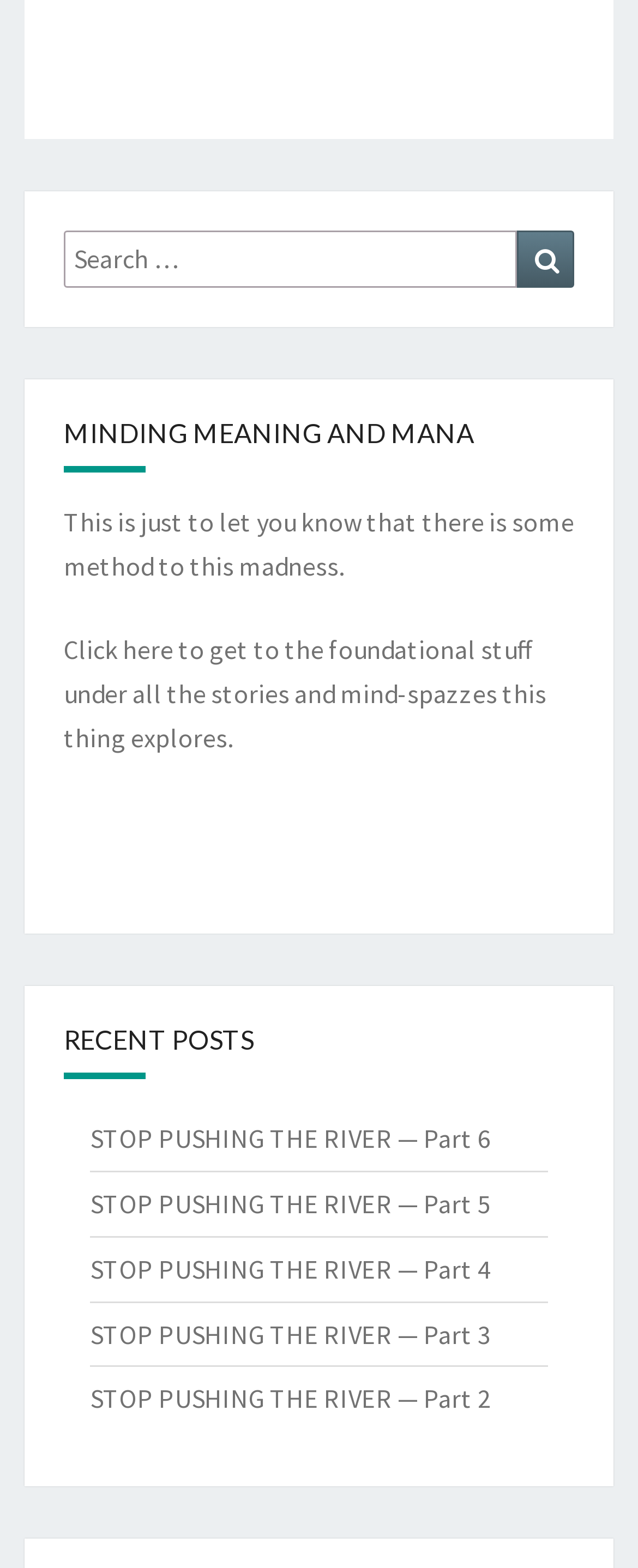From the details in the image, provide a thorough response to the question: What is the purpose of the search box?

The search box is located at the top of the webpage, with a label 'Search for:' and a button with a magnifying glass icon. This suggests that the search box is intended for users to search for specific content within the website.